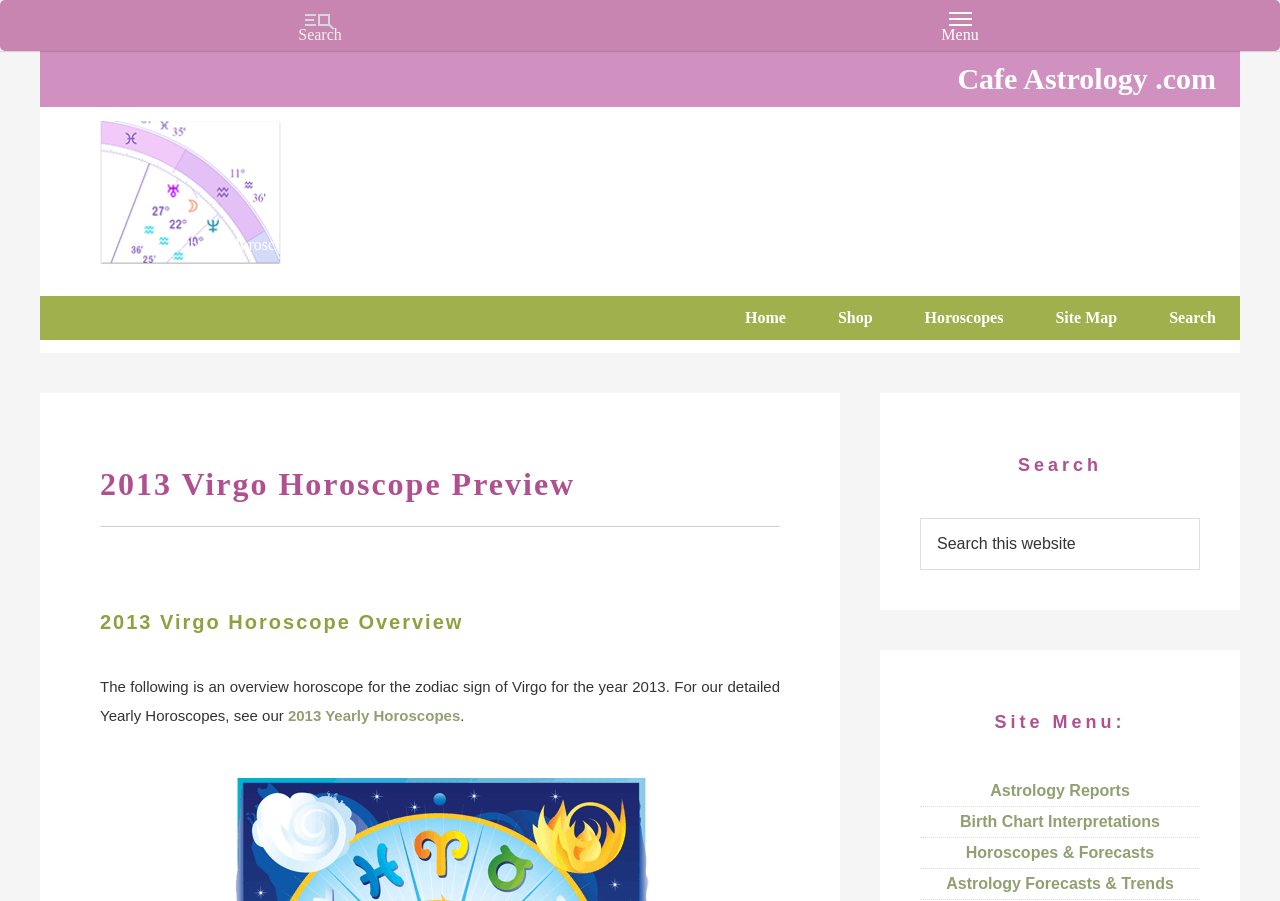Generate a comprehensive caption for the webpage you are viewing.

This webpage is about Cafe Astrology, a website that provides horoscopes and astrology-related content. At the top left corner, there is a link to the website's homepage, "Cafe Astrology.com", accompanied by a static text "Charts, Horoscopes, and Forecasts". 

To the right of these elements, there are five links in a row: "Home", "Shop", "Horoscopes", "Site Map", and "Search". Below these links, there is a heading that reads "2013 Virgo Horoscope Overview" followed by a paragraph of text that provides an overview of the horoscope for Virgo in 2013. The paragraph also contains a link to "2013 Yearly Horoscopes" for more detailed information.

On the right side of the page, there is a search function with a search box and a "Search" button. Above the search function, there is a heading that reads "Search". Below the search function, there is a site menu with four links: "Astrology Reports", "Birth Chart Interpretations", "Horoscopes & Forecasts", and "Astrology Forecasts & Trends".